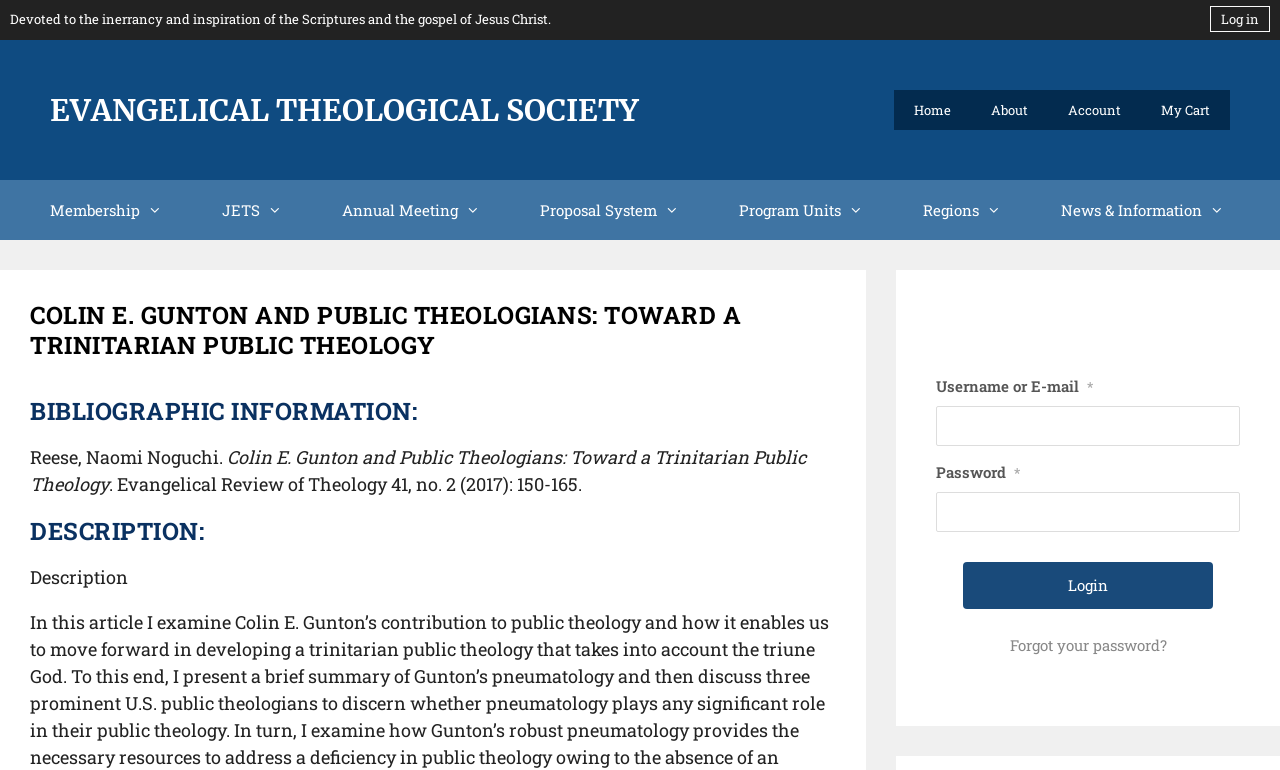Use a single word or phrase to answer the question: What is the title of the book being described?

Colin E. Gunton and Public Theologians: Toward a Trinitarian Public Theology